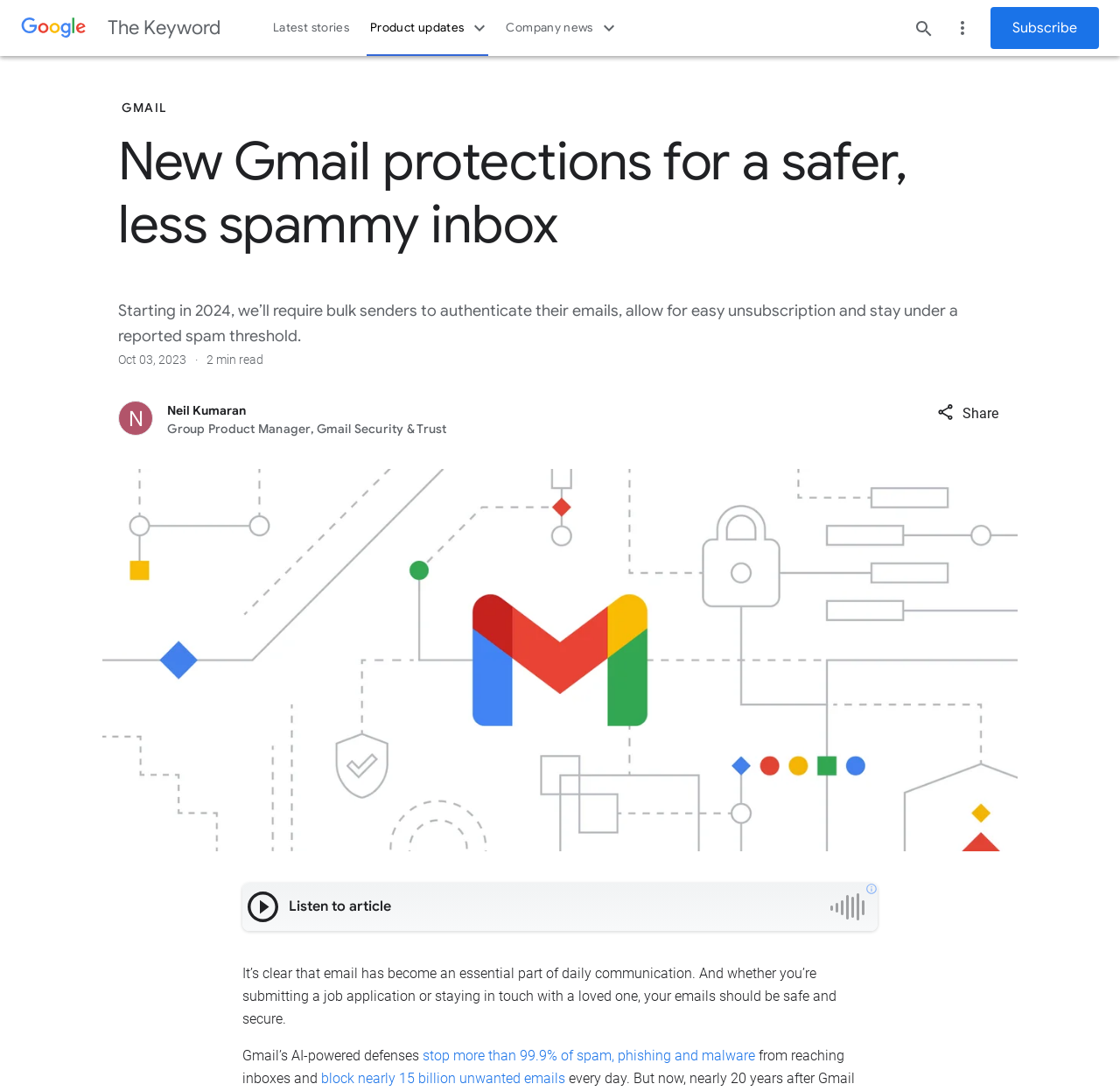Provide the bounding box coordinates for the area that should be clicked to complete the instruction: "Subscribe to the newsletter".

[0.884, 0.007, 0.981, 0.045]